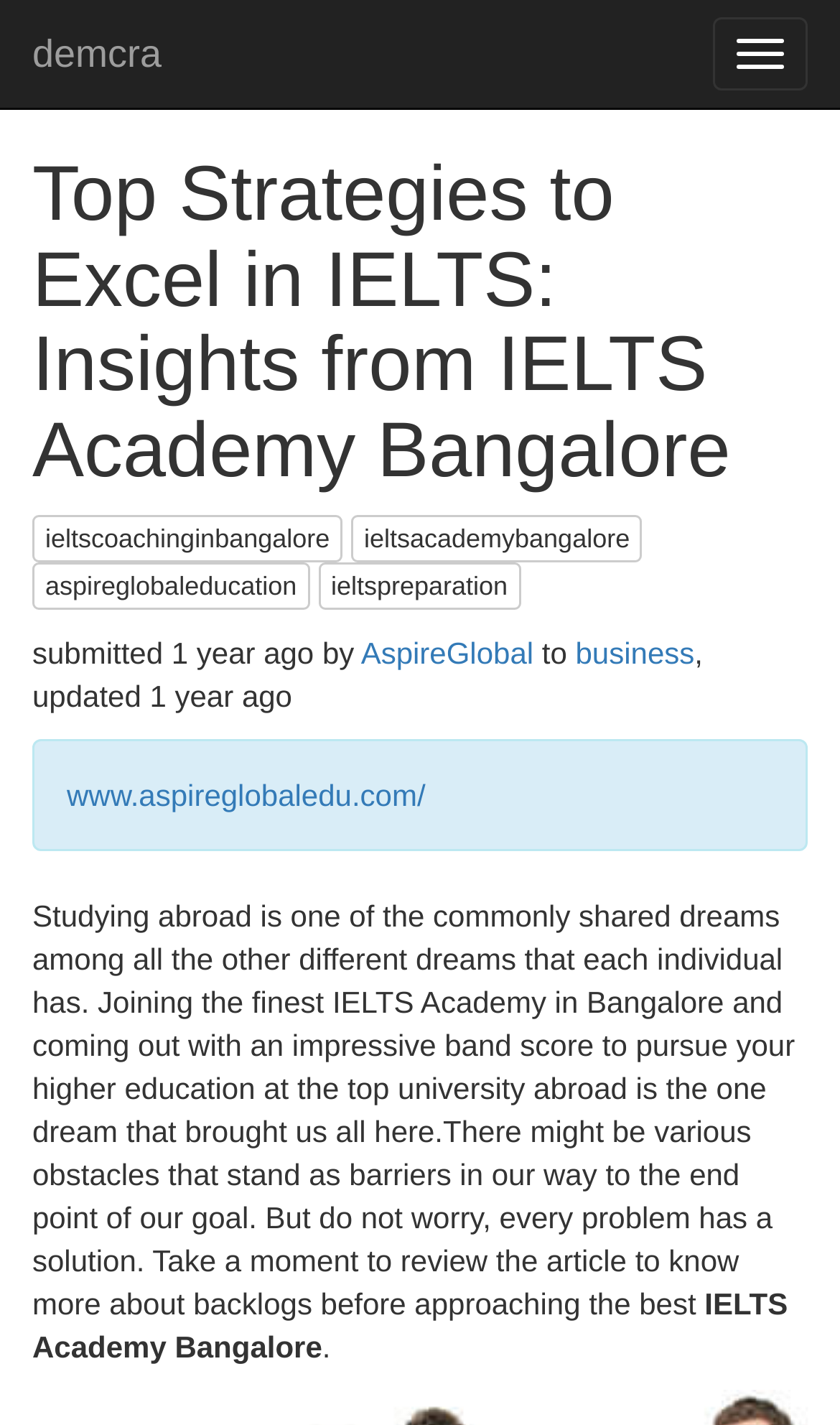Show the bounding box coordinates for the HTML element as described: "Toggle navigation".

[0.849, 0.012, 0.962, 0.064]